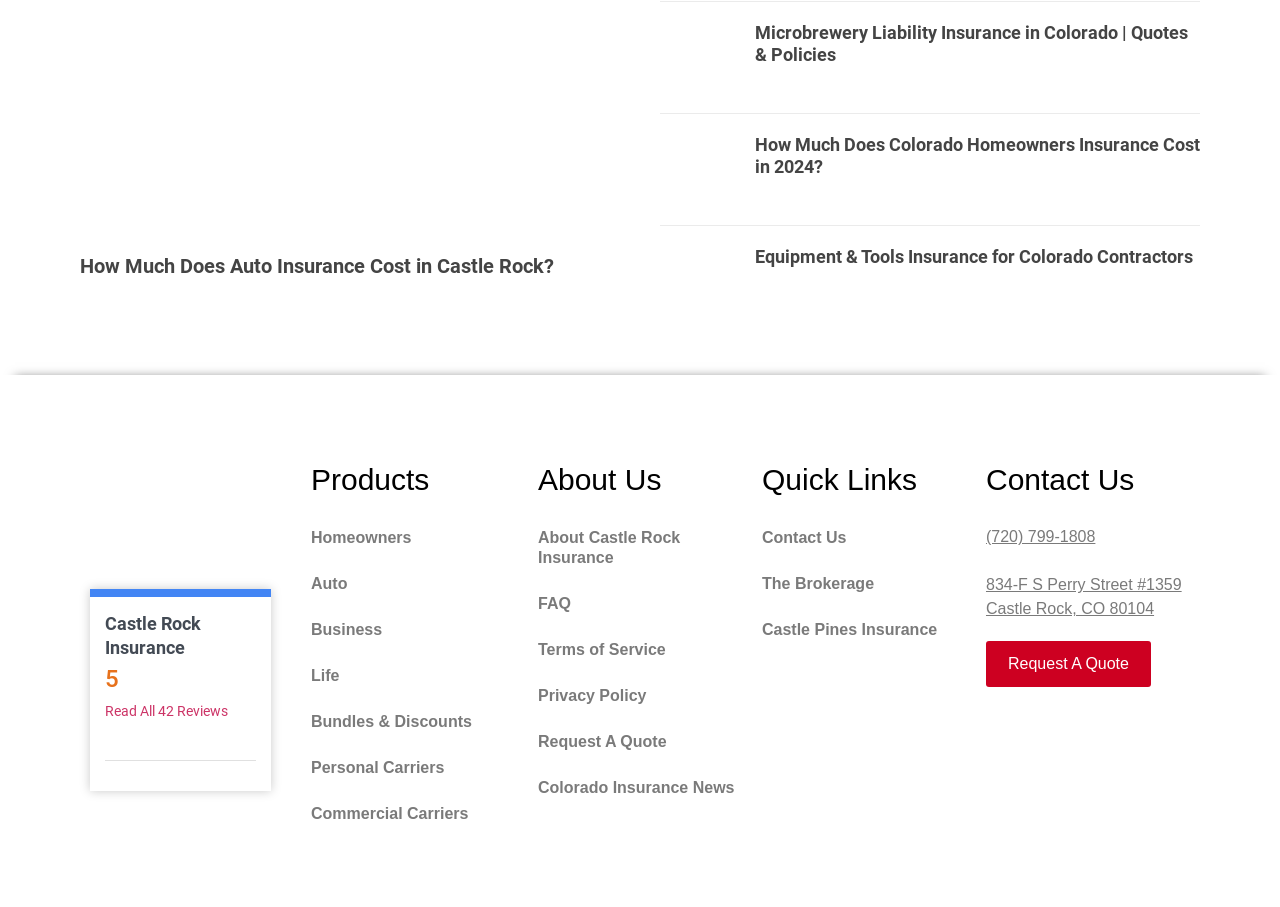Identify the bounding box for the described UI element. Provide the coordinates in (top-left x, top-left y, bottom-right x, bottom-right y) format with values ranging from 0 to 1: Colorado Insurance News

[0.42, 0.844, 0.58, 0.894]